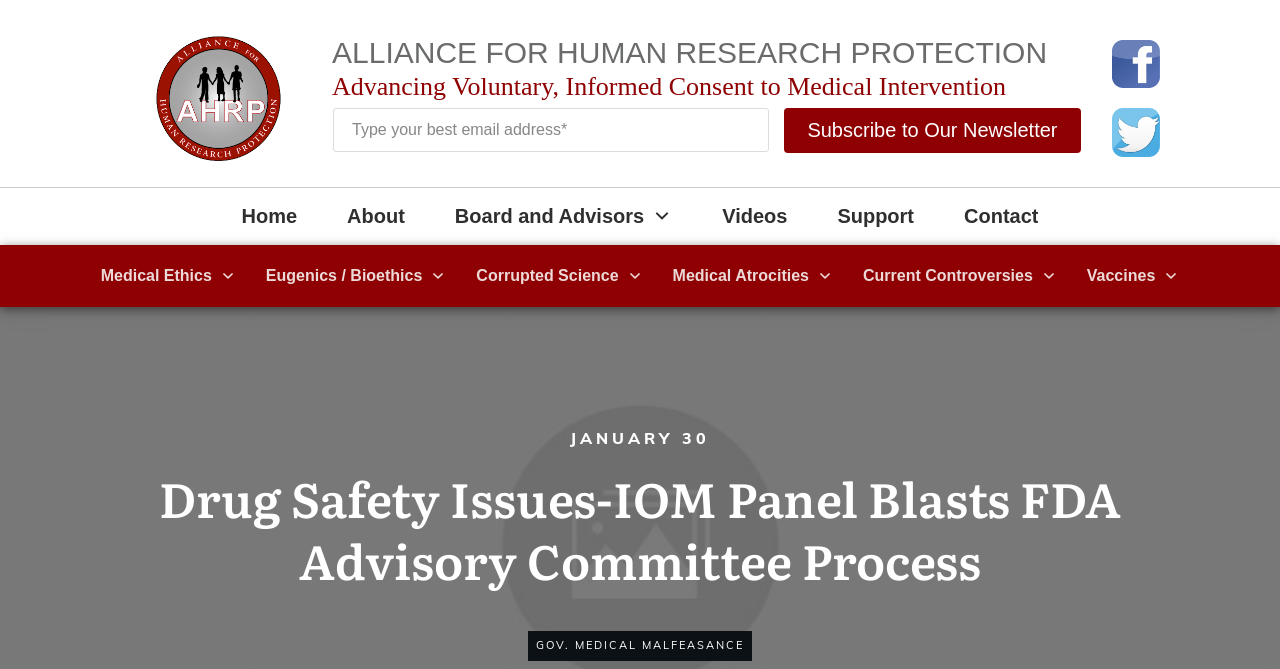Can you find the bounding box coordinates for the element that needs to be clicked to execute this instruction: "Check the current date"? The coordinates should be given as four float numbers between 0 and 1, i.e., [left, top, right, bottom].

[0.445, 0.639, 0.555, 0.669]